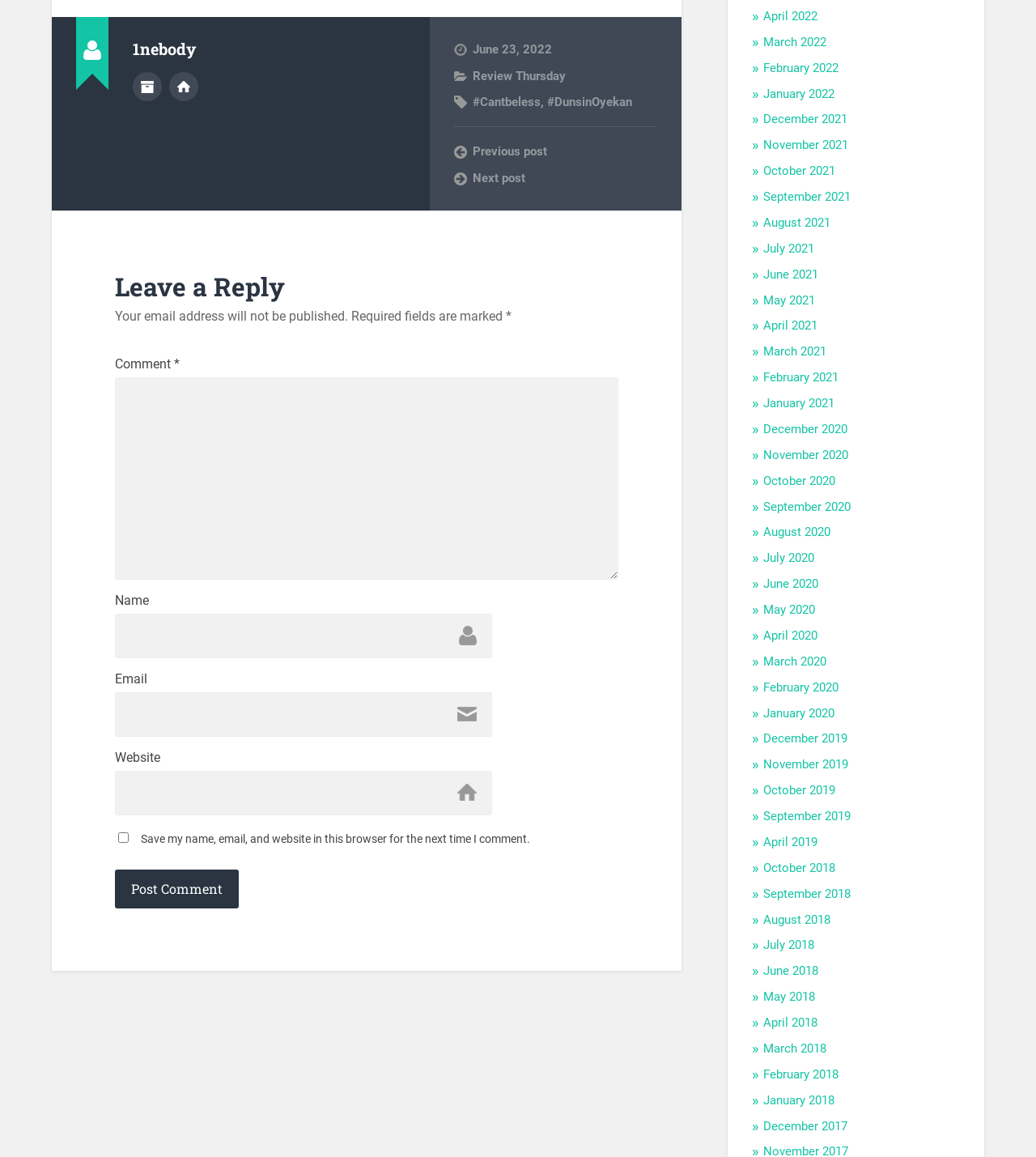Select the bounding box coordinates of the element I need to click to carry out the following instruction: "Check the service hours of the customer service".

None